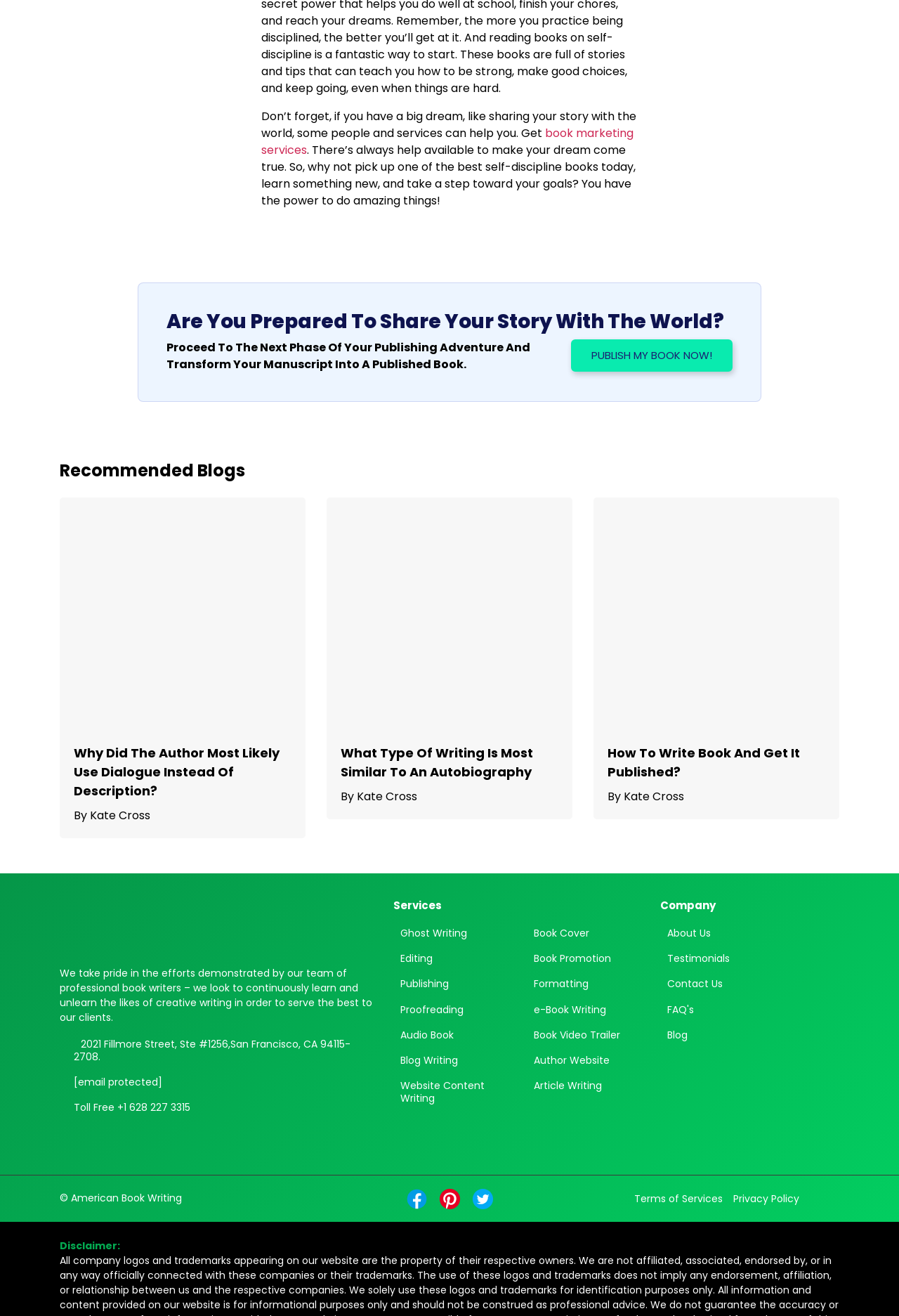Could you determine the bounding box coordinates of the clickable element to complete the instruction: "Read the article 'Why Did the Author Most Likely Use Dialogue Instead of Description?'"? Provide the coordinates as four float numbers between 0 and 1, i.e., [left, top, right, bottom].

[0.082, 0.388, 0.324, 0.559]